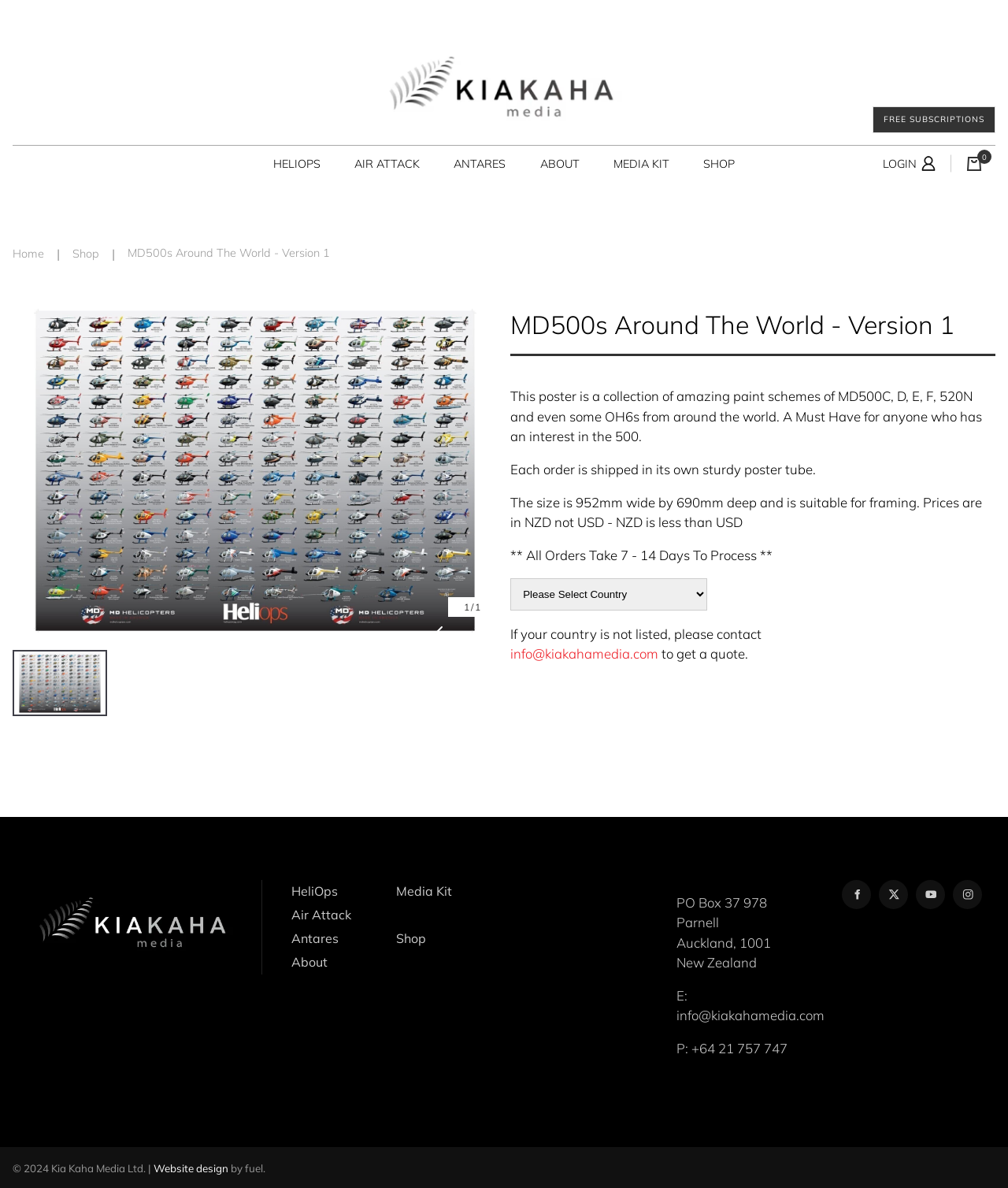Provide your answer in one word or a succinct phrase for the question: 
How many days does it take to process an order?

7-14 days